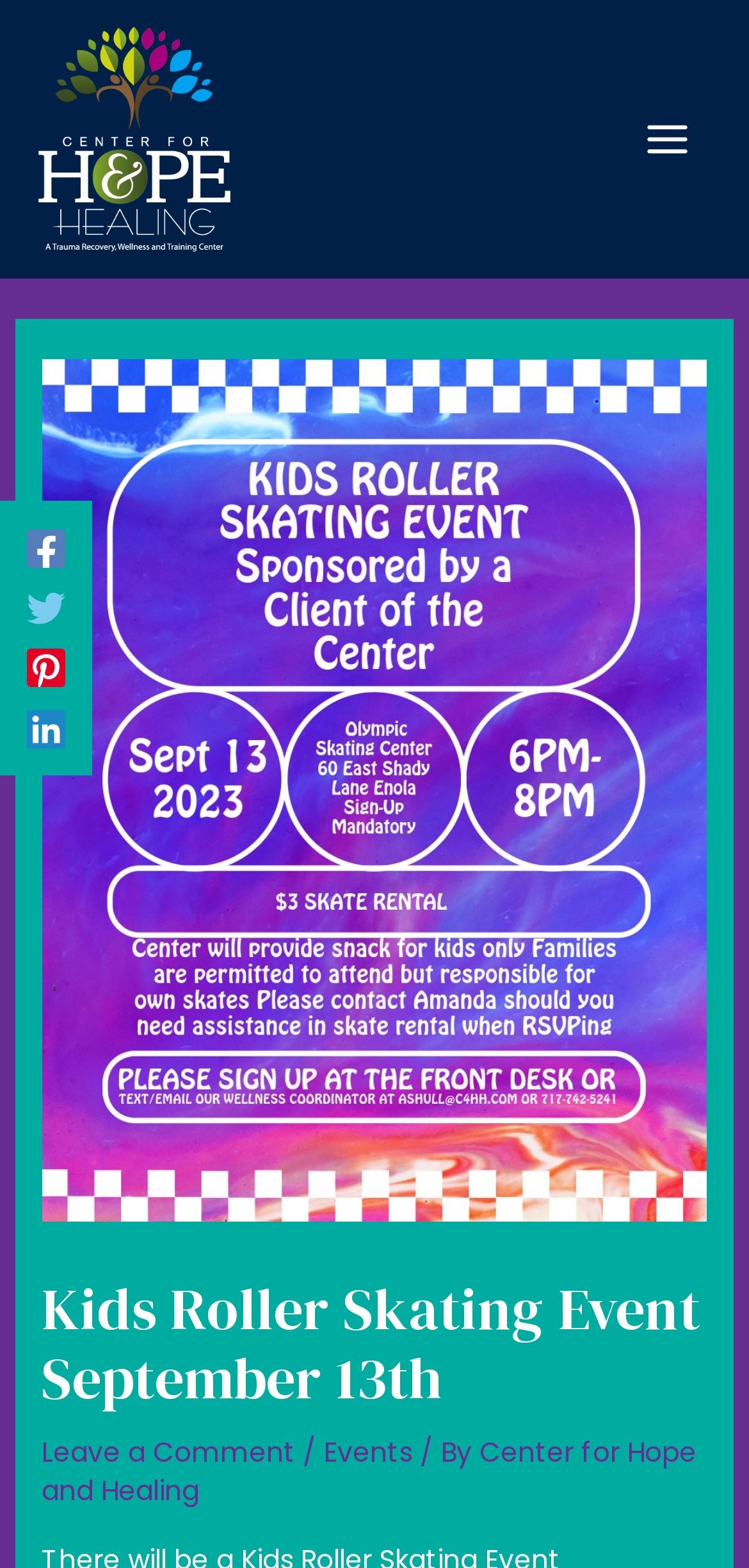Show the bounding box coordinates of the element that should be clicked to complete the task: "Follow the Center for Hope and Healing on Facebook".

[0.036, 0.336, 0.087, 0.362]